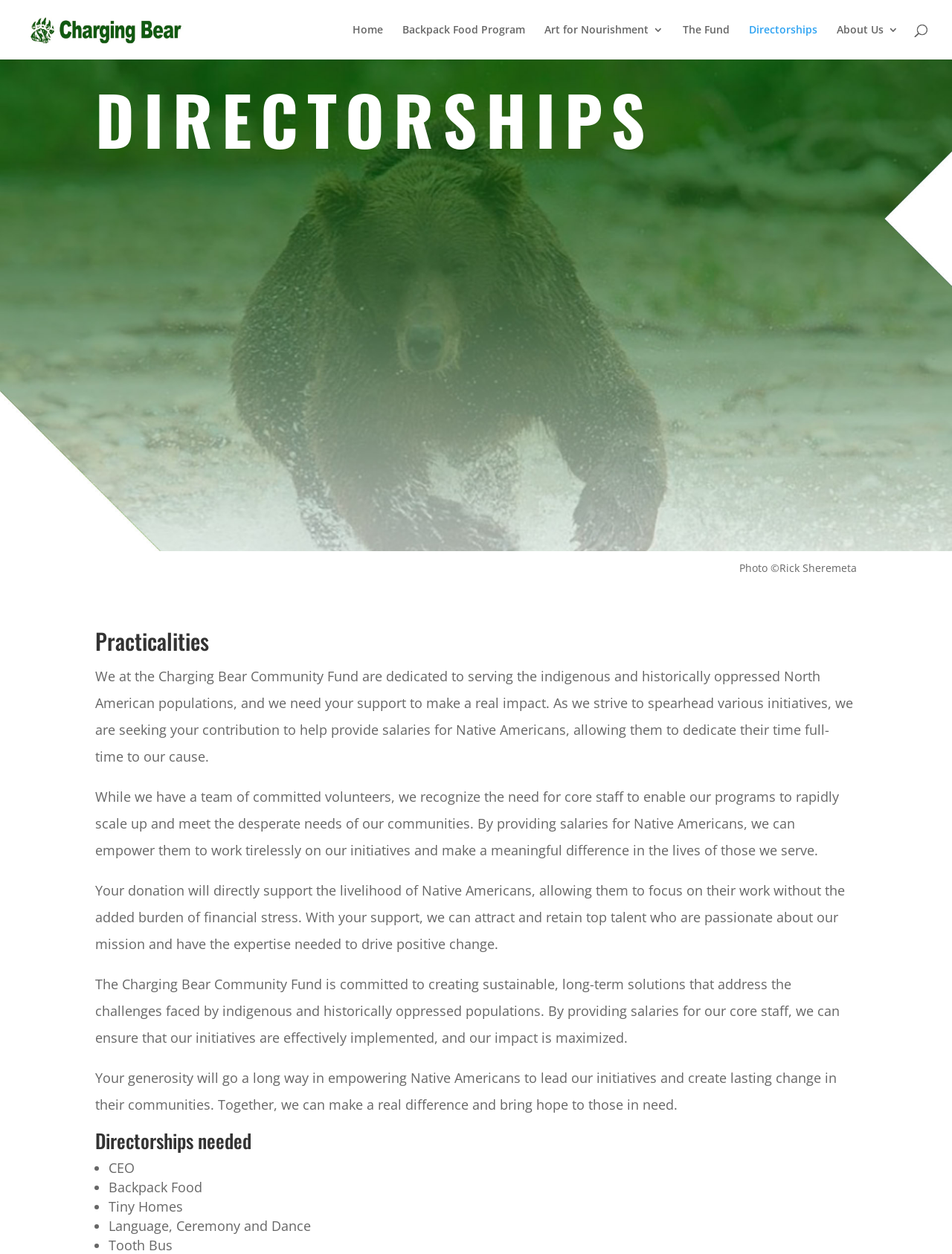From the element description: "alt="Charging Bear"", extract the bounding box coordinates of the UI element. The coordinates should be expressed as four float numbers between 0 and 1, in the order [left, top, right, bottom].

[0.028, 0.017, 0.197, 0.028]